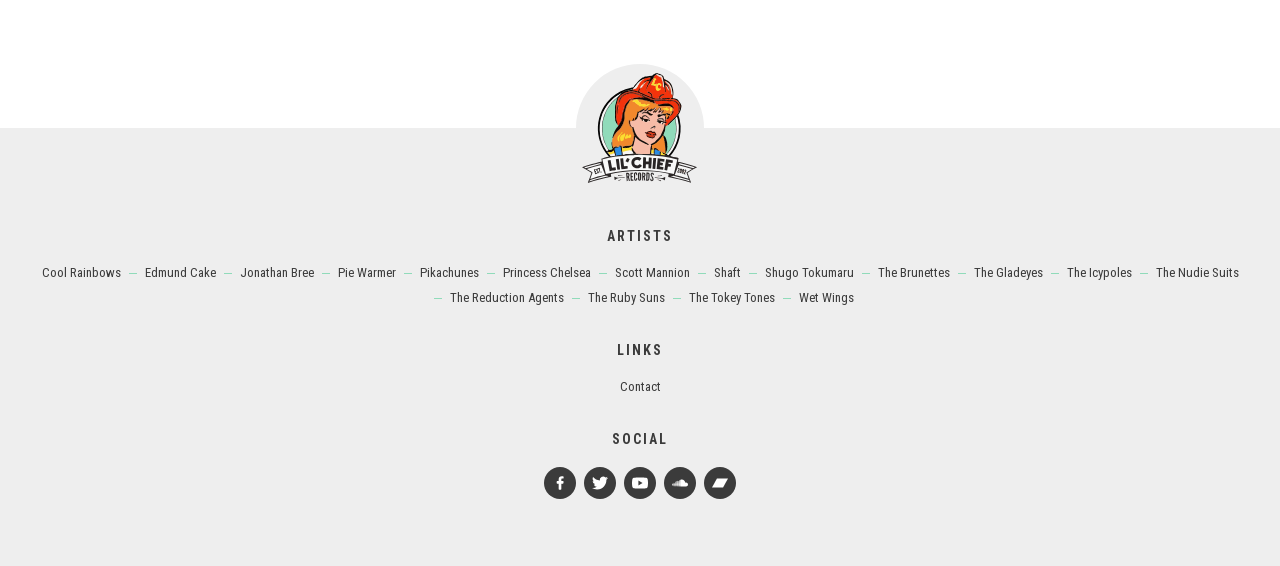Please mark the bounding box coordinates of the area that should be clicked to carry out the instruction: "Check out The Ruby Suns".

[0.459, 0.512, 0.52, 0.541]